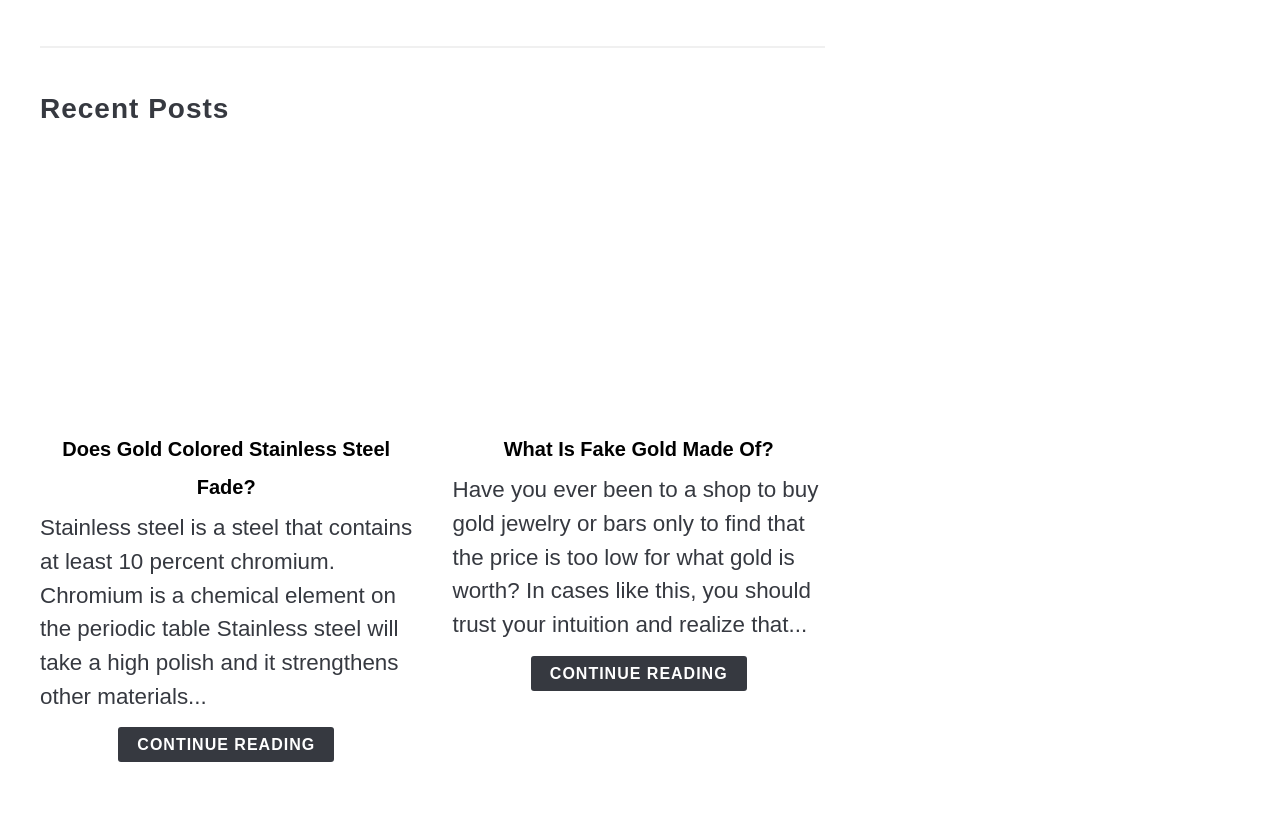Determine the bounding box coordinates of the element's region needed to click to follow the instruction: "Click on the link to learn more about fake gold". Provide these coordinates as four float numbers between 0 and 1, formatted as [left, top, right, bottom].

[0.354, 0.181, 0.645, 0.493]